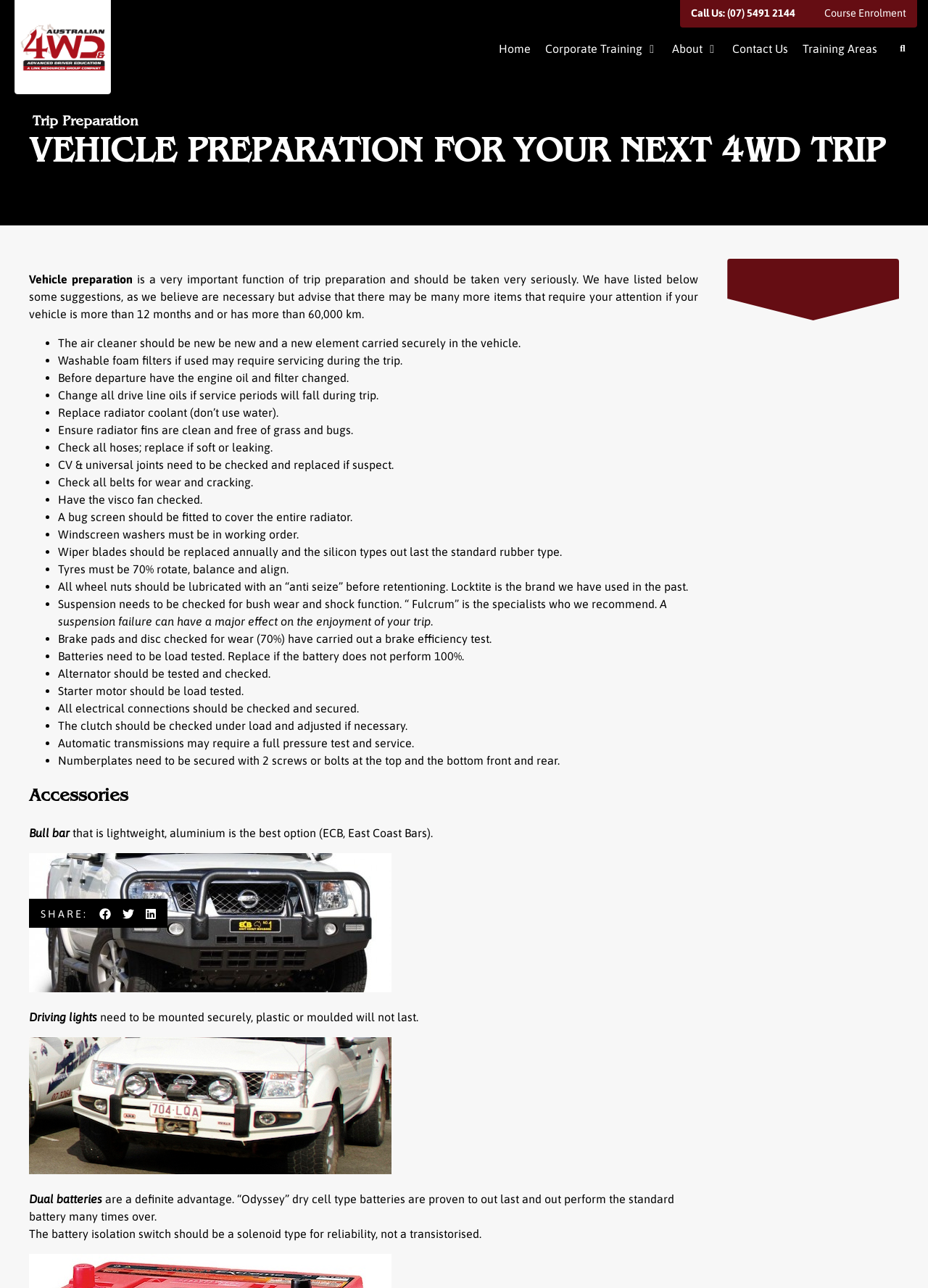Bounding box coordinates must be specified in the format (top-left x, top-left y, bottom-right x, bottom-right y). All values should be floating point numbers between 0 and 1. What are the bounding box coordinates of the UI element described as: Home

[0.53, 0.029, 0.58, 0.046]